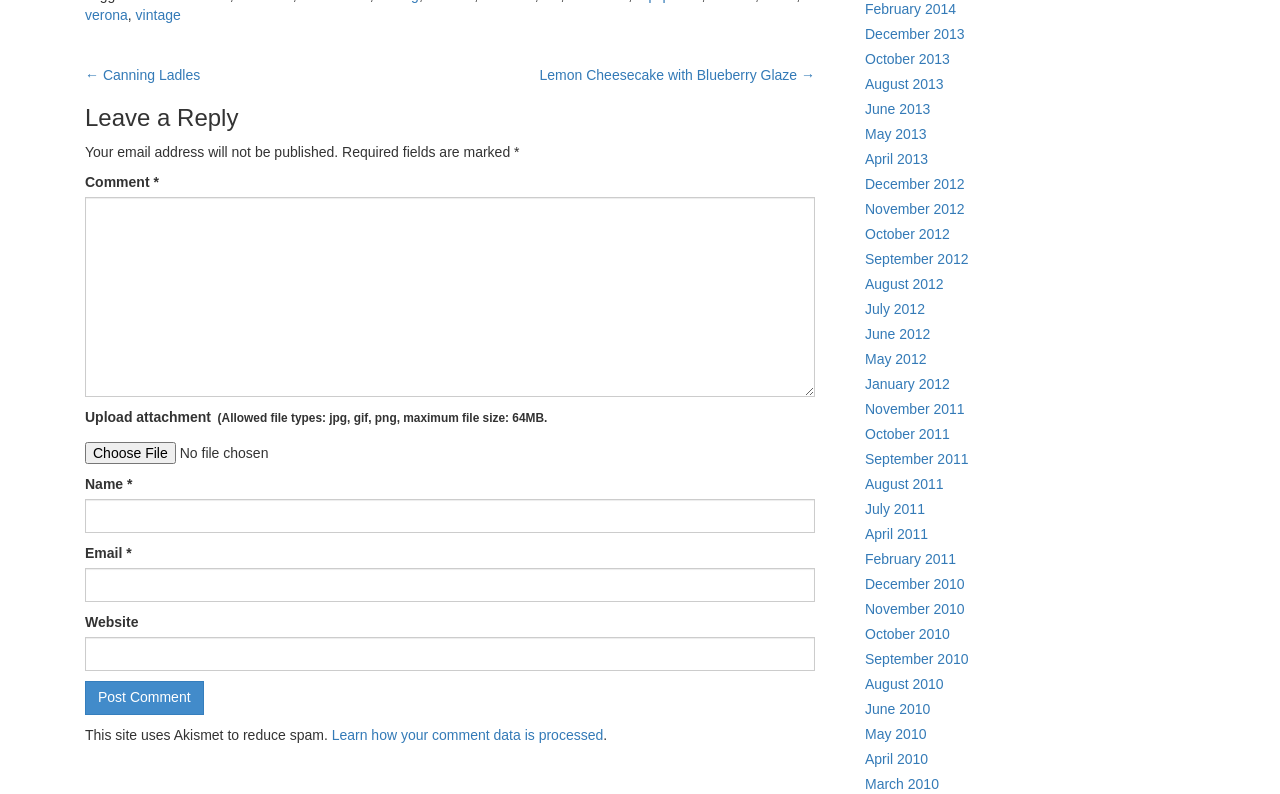Specify the bounding box coordinates of the element's region that should be clicked to achieve the following instruction: "Click the 'Lemon Cheesecake with Blueberry Glaze →' link". The bounding box coordinates consist of four float numbers between 0 and 1, in the format [left, top, right, bottom].

[0.422, 0.085, 0.637, 0.105]